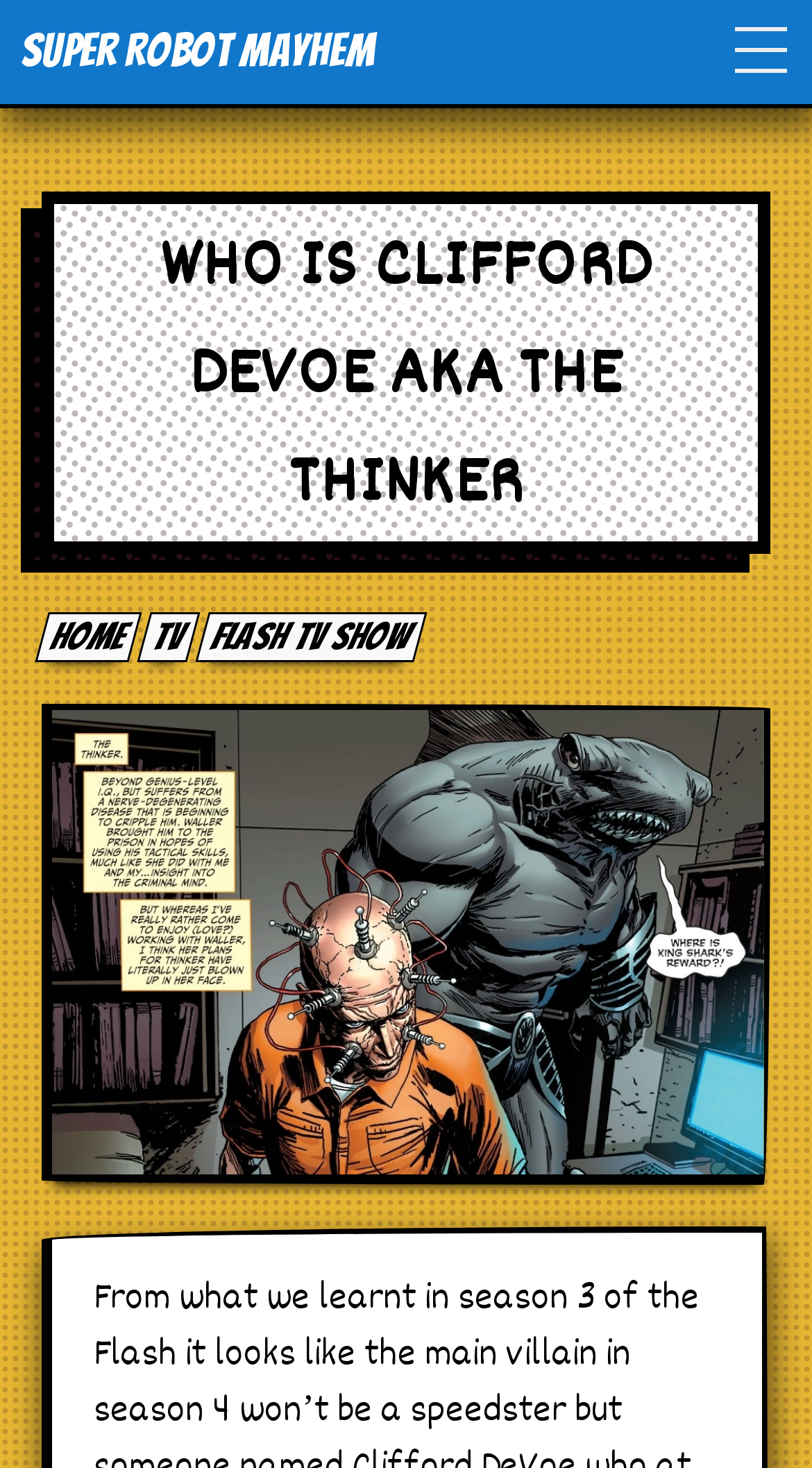What is the position of the link 'Comics' in the top navigation bar?
Answer the question with just one word or phrase using the image.

Third